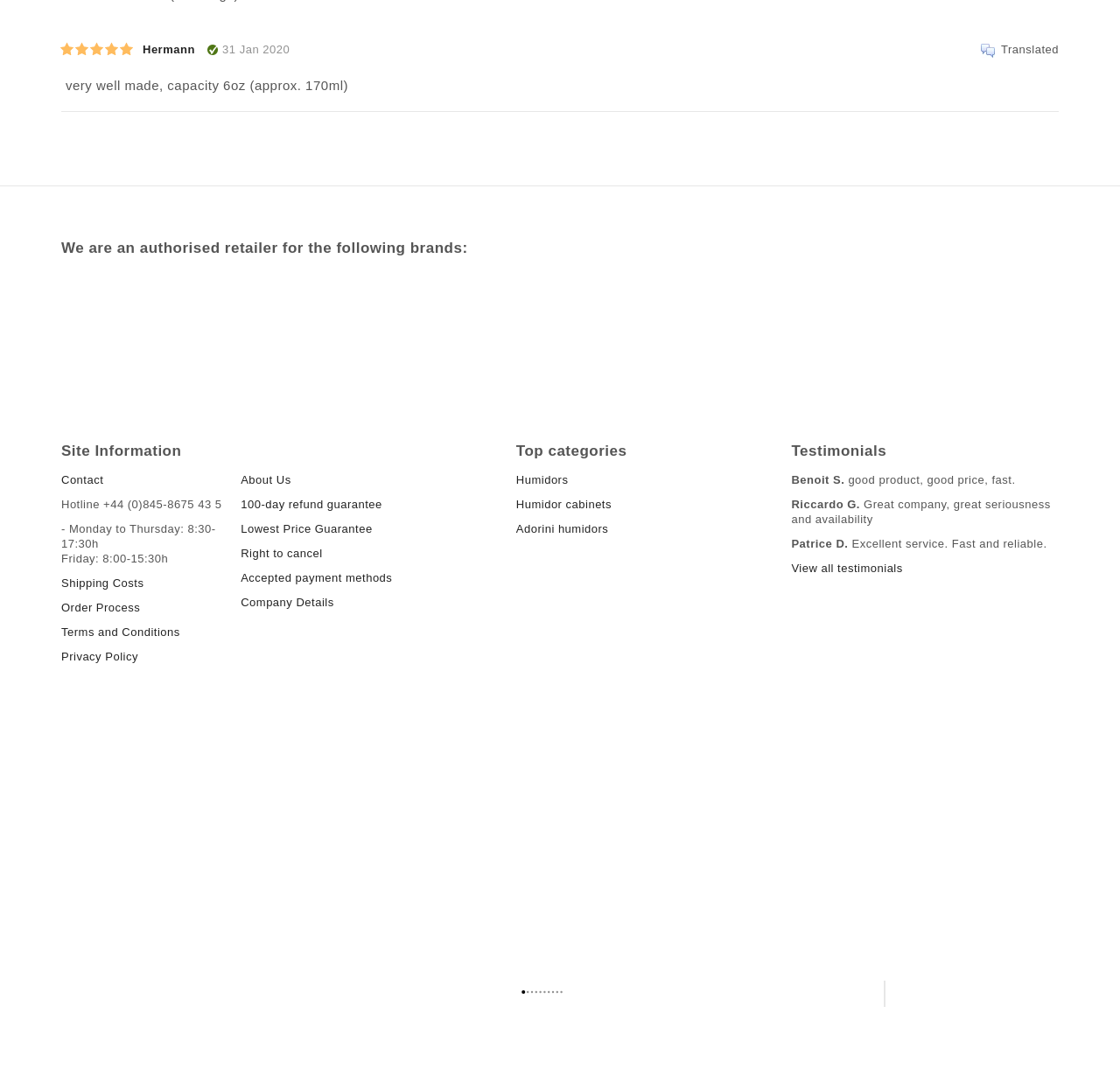Please identify the bounding box coordinates of the element that needs to be clicked to perform the following instruction: "Check the 'Shipping Costs'".

[0.055, 0.528, 0.128, 0.541]